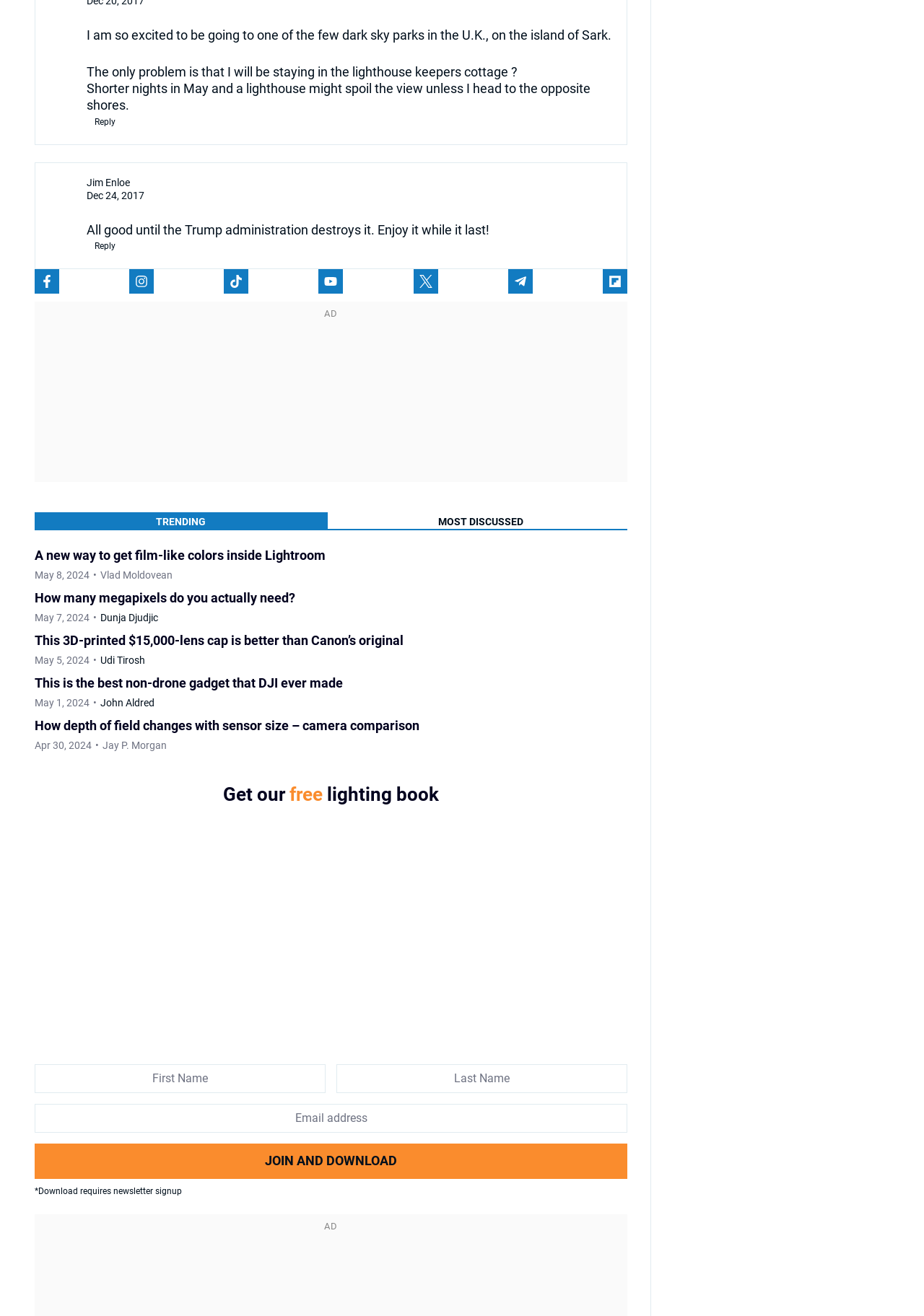Answer the question using only one word or a concise phrase: How many articles are displayed on the webpage?

5